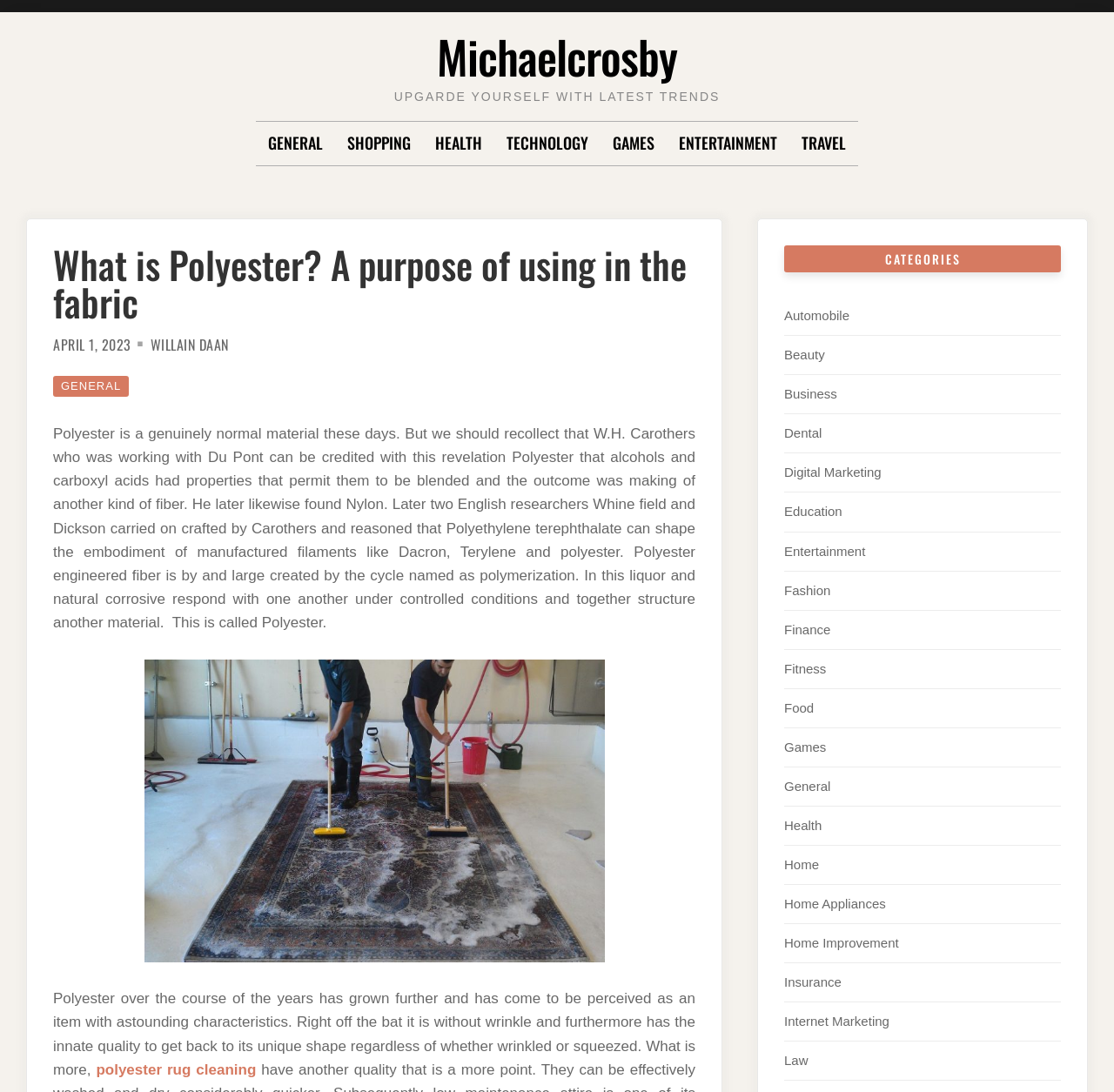Detail the various sections and features of the webpage.

The webpage is about polyester, a common material used in fabrics. At the top, there is a heading "Michaelcrosby" with a link to the same name. Below it, there is a static text "UPGARDE YOURSELF WITH LATEST TRENDS". 

On the left side, there is a navigation menu labeled "Primary Menu" with 7 links: "GENERAL", "SHOPPING", "HEALTH", "TECHNOLOGY", "GAMES", "ENTERTAINMENT", and "TRAVEL". 

To the right of the navigation menu, there is a header section with a heading "What is Polyester? A purpose of using in the fabric" and three links: "APRIL 1, 2023", "WILLAIN DAAN", and "GENERAL". 

Below the header section, there is a long paragraph of text that explains what polyester is, its history, and its characteristics. The text is divided into two parts, with an image of "Professional Rug Cleaning" in between. 

At the bottom of the page, there is a section labeled "CATEGORIES" with 18 links to various categories such as "Automobile", "Beauty", "Business", and so on.